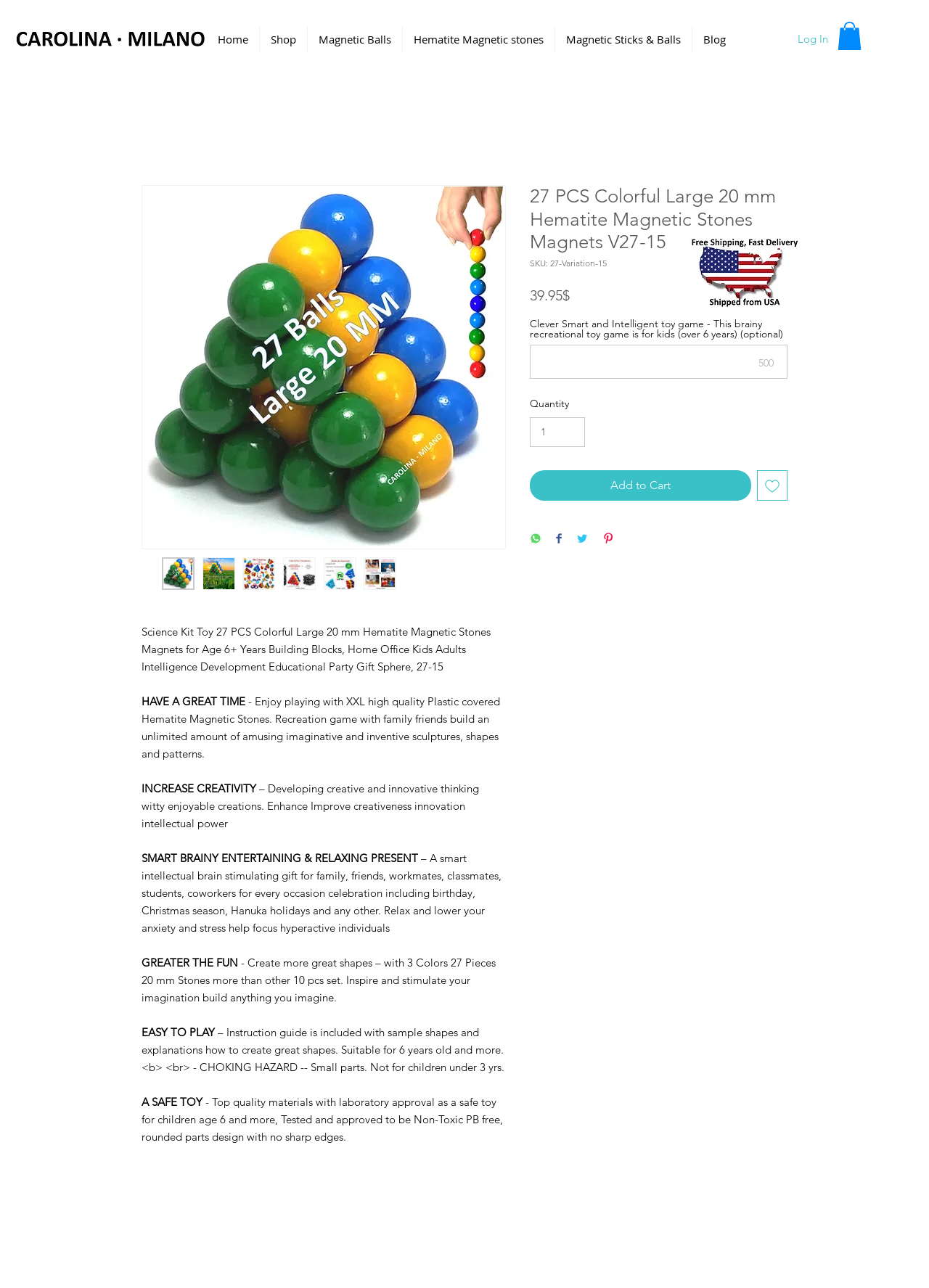Identify the bounding box coordinates for the UI element that matches this description: "input value="1" aria-label="Quantity" value="1"".

[0.57, 0.324, 0.63, 0.347]